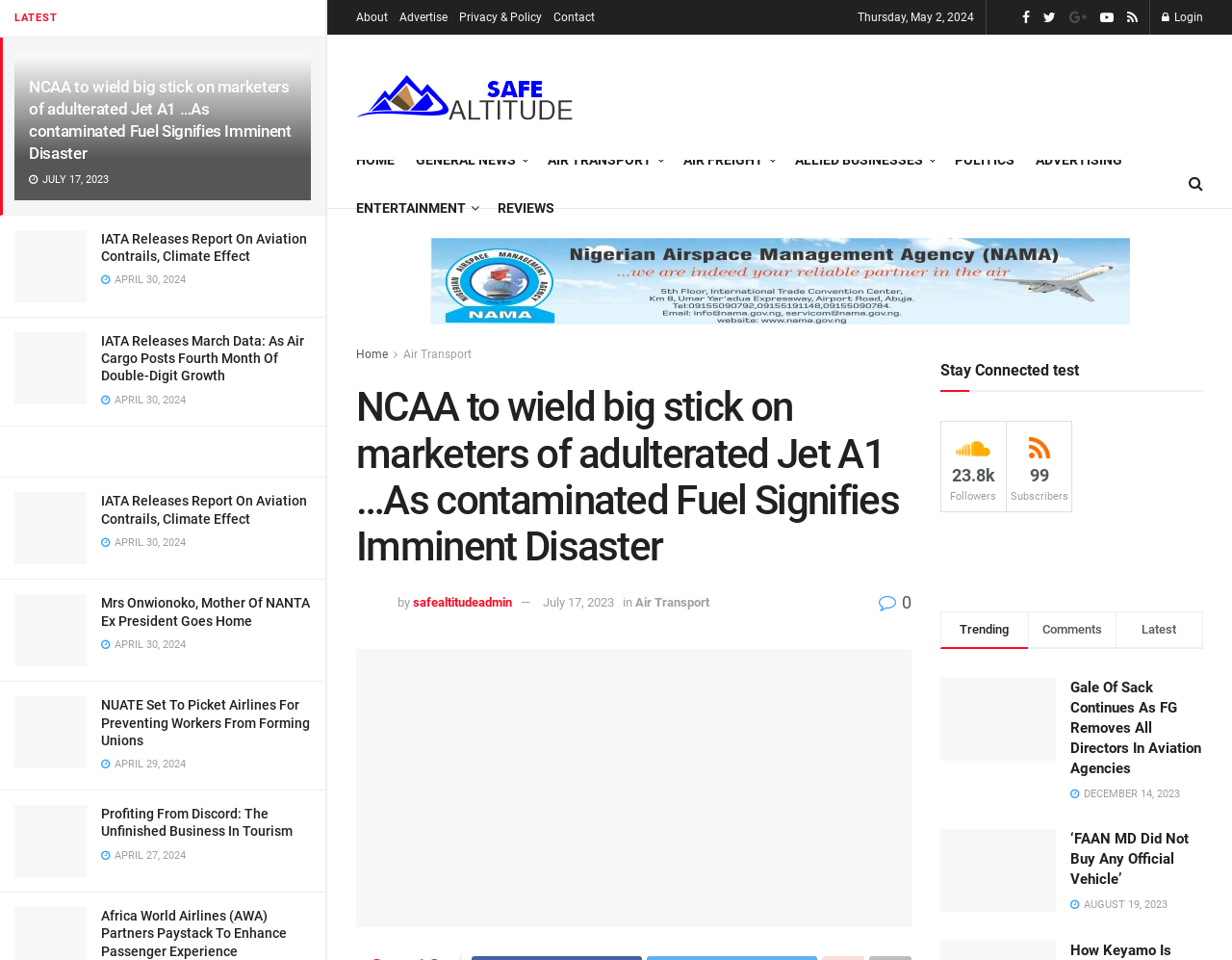Please identify the bounding box coordinates of the element on the webpage that should be clicked to follow this instruction: "Read the 'Profiting From Discord: The Unfinished Business In Tourism' article". The bounding box coordinates should be given as four float numbers between 0 and 1, formatted as [left, top, right, bottom].

[0.012, 0.839, 0.07, 0.914]